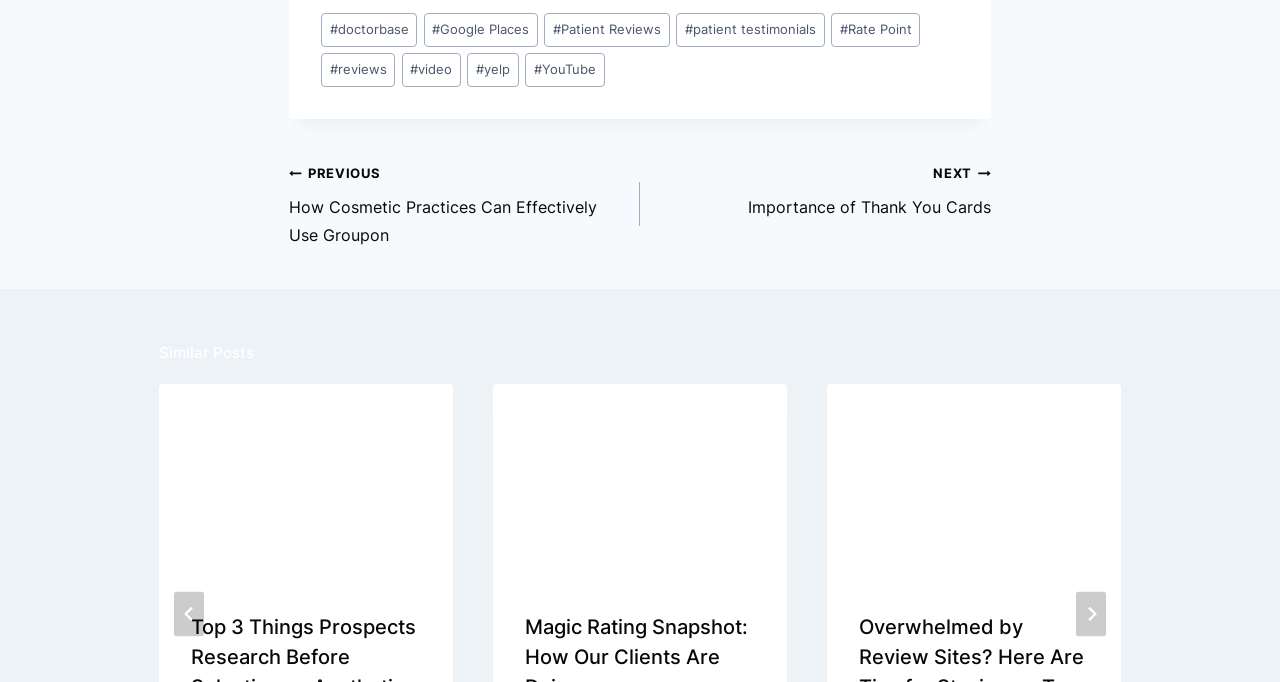Specify the bounding box coordinates for the region that must be clicked to perform the given instruction: "Login to the account".

None